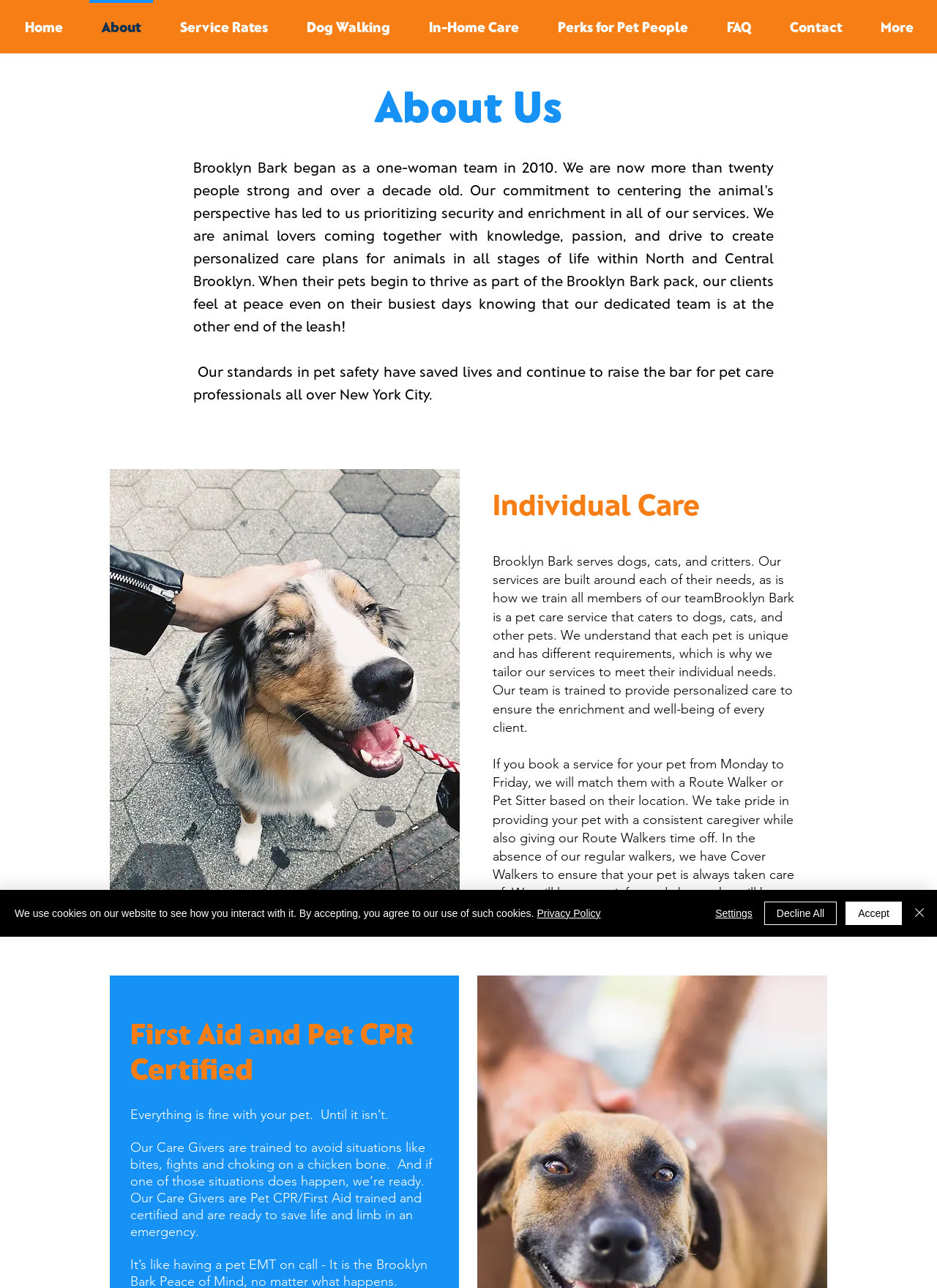Create a detailed narrative describing the layout and content of the webpage.

The webpage is about Brooklyn Bark, a pet care company that provides services such as dog walking, pet sitting, and cat care in Brooklyn, New York. 

At the top of the page, there is a navigation menu with links to different sections of the website, including "Home", "About", "Service Rates", "Dog Walking", "In-Home Care", "Perks for Pet People", "FAQ", "Contact", and "More". 

Below the navigation menu, there is a heading "About Us" followed by a paragraph of text that describes the company's standards in pet safety. 

To the right of the "About Us" heading, there is an image related to pet care services. 

Further down the page, there are three sections with headings "Individual Care", "First Aid and Pet CPR", and a blank heading. 

The "Individual Care" section has a paragraph of text that explains how the company tailors its services to meet the individual needs of each pet. 

The "First Aid and Pet CPR" section has a heading "Certified" and a paragraph of text that describes the company's training in pet CPR and first aid. 

At the bottom of the page, there is a cookie policy alert with links to the "Privacy Policy" and buttons to "Accept", "Decline All", "Settings", and "Close".